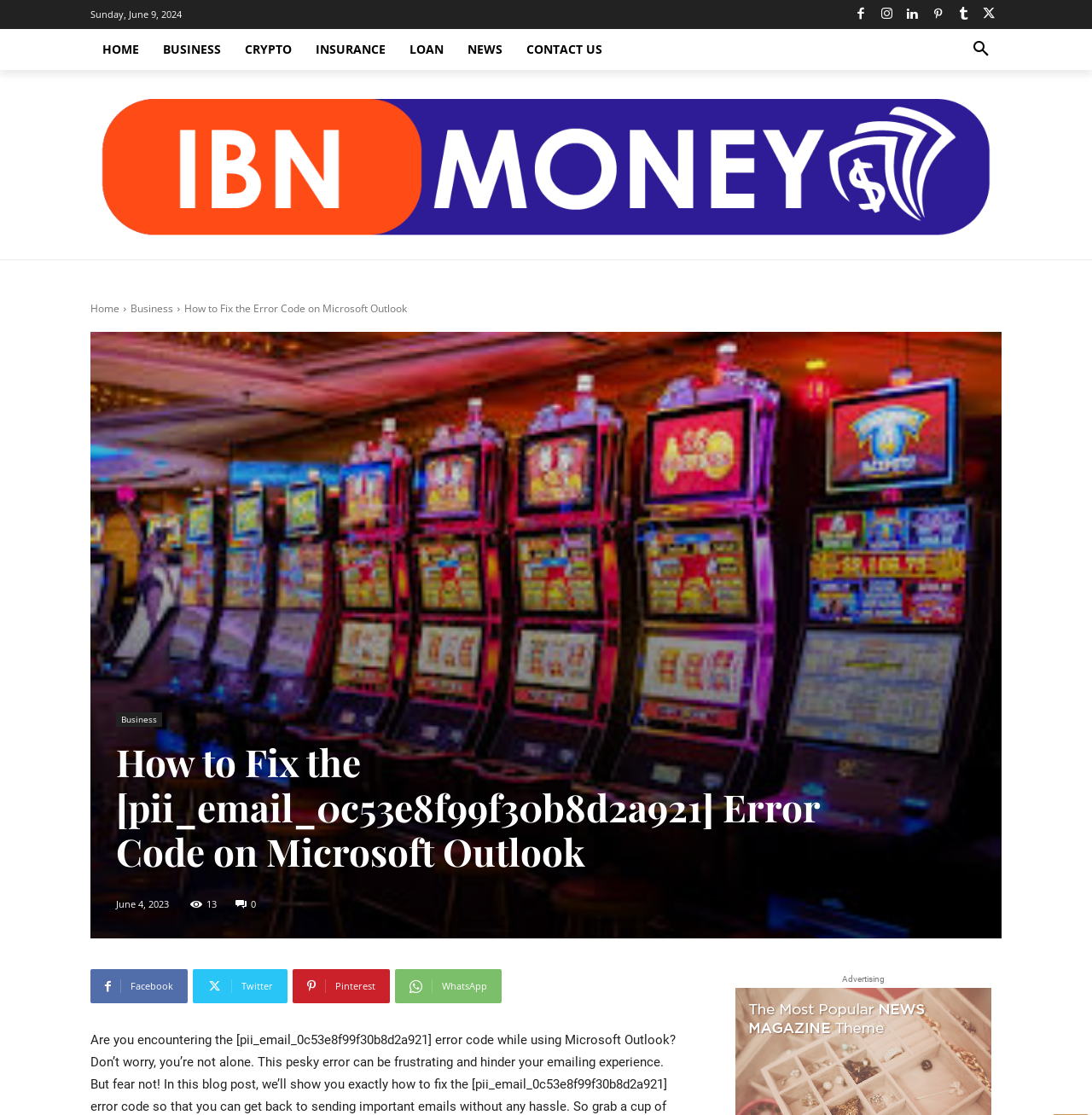Find the bounding box coordinates of the element I should click to carry out the following instruction: "Share on Facebook".

[0.083, 0.869, 0.172, 0.9]